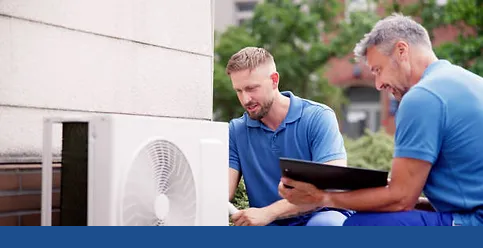Answer the question in one word or a short phrase:
What is the technician holding?

Clipboard